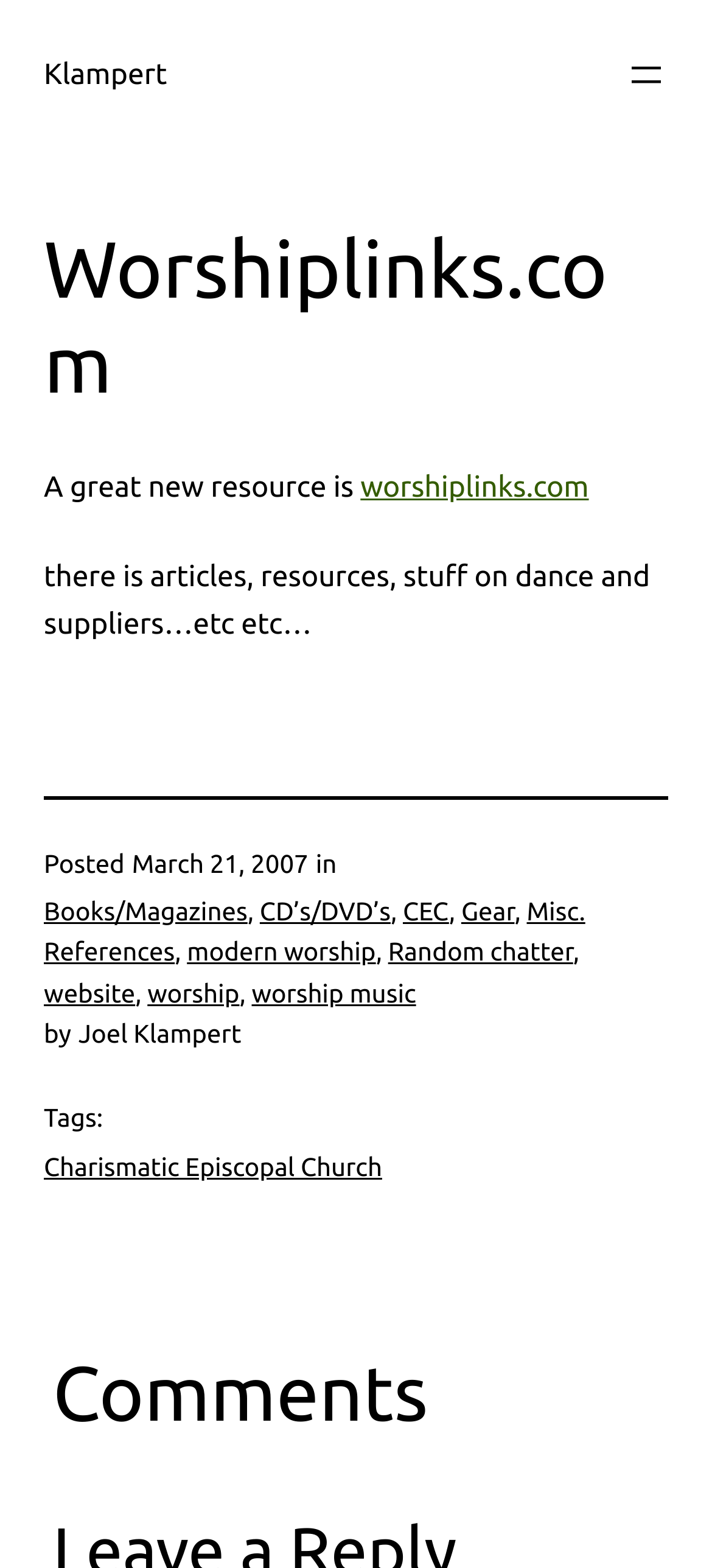Provide the bounding box coordinates for the area that should be clicked to complete the instruction: "Read the 'Books/Magazines' category".

[0.062, 0.572, 0.348, 0.59]